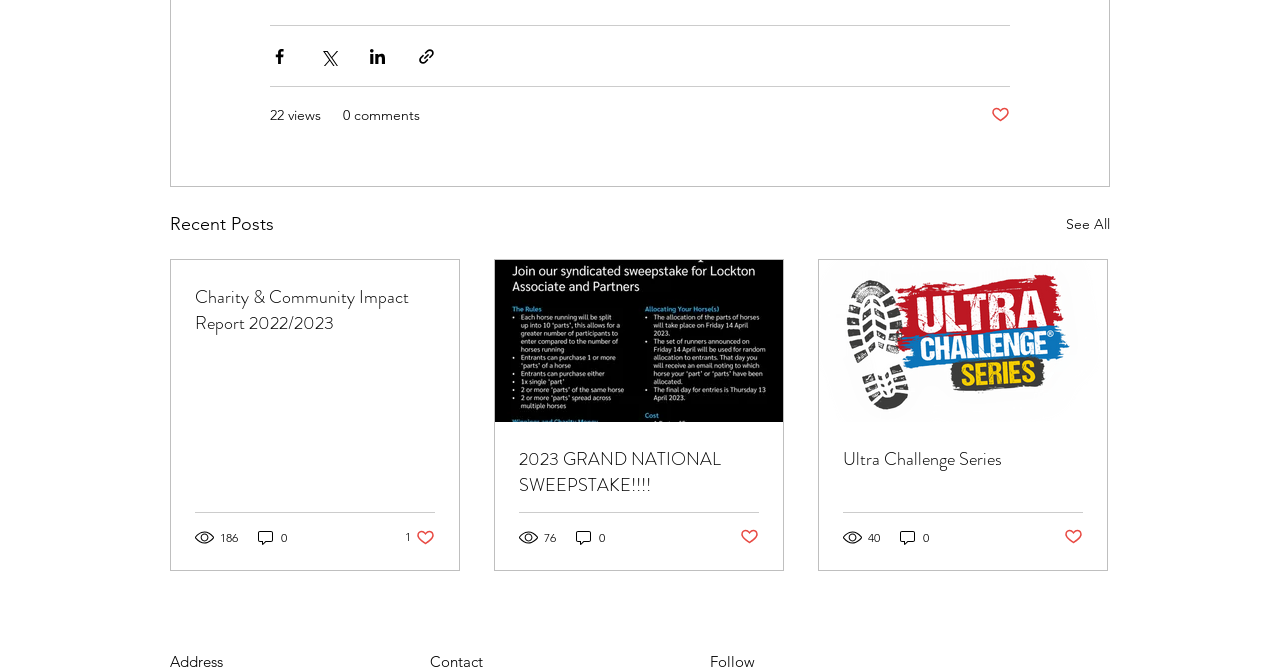Please provide the bounding box coordinates for the element that needs to be clicked to perform the instruction: "See all recent posts". The coordinates must consist of four float numbers between 0 and 1, formatted as [left, top, right, bottom].

[0.833, 0.314, 0.867, 0.357]